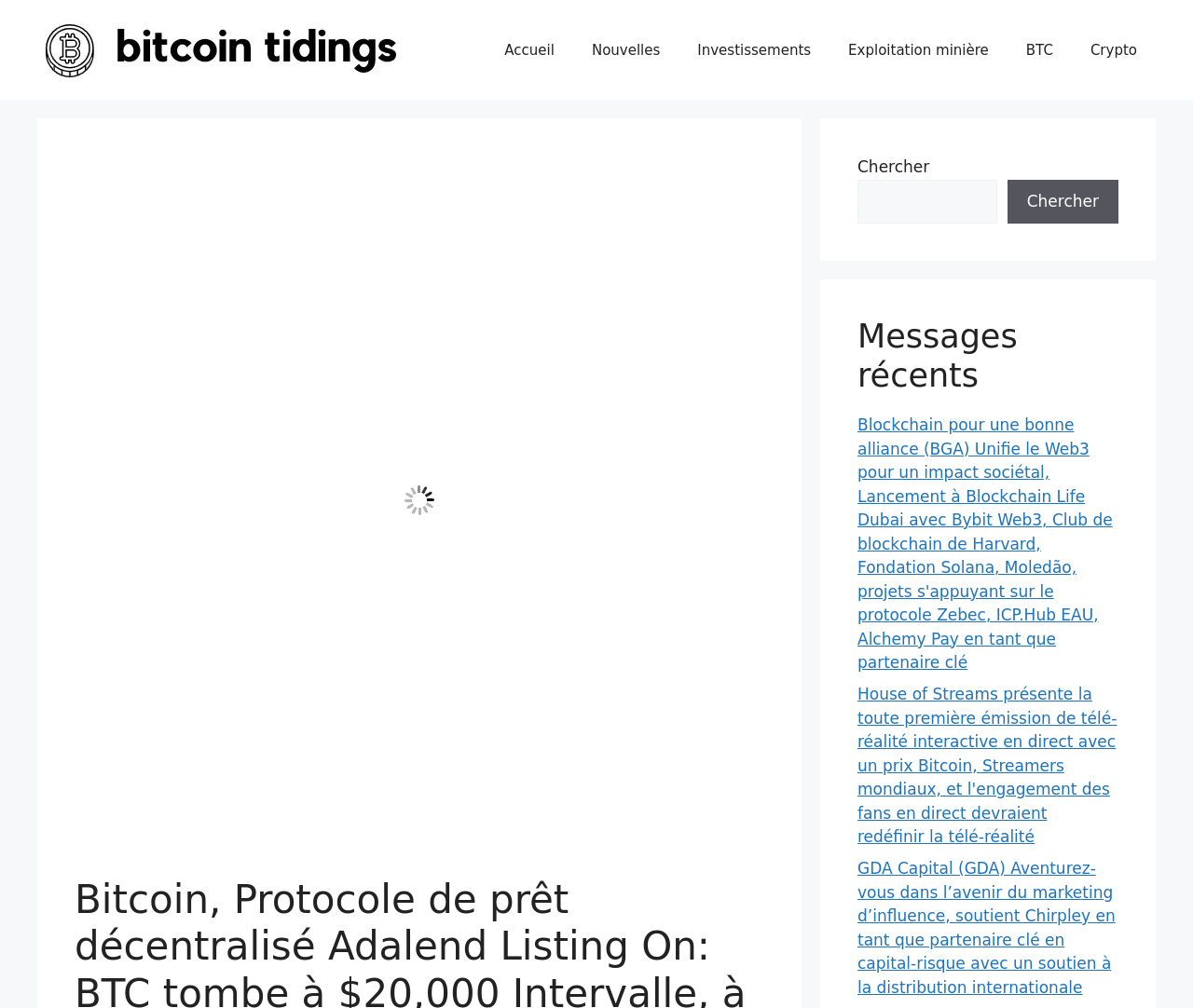Create a detailed summary of the webpage's content and design.

This webpage appears to be a news article or blog post focused on Bitcoin and cryptocurrency. At the top, there is a banner with the site's logo and name, "bitcoin-tidings.com", accompanied by a small image. Below the banner, there is a primary navigation menu with links to various sections of the site, including "Accueil", "Nouvelles", "Investissements", "Exploitation minière", "BTC", and "Crypto".

On the right side of the page, there is a search bar with a "Chercher" button, allowing users to search for specific content. Above the search bar, there is a heading that reads "Messages récents". Below this heading, there are three links to recent news articles, each with a lengthy title describing the content of the article. The articles appear to be related to blockchain technology, cryptocurrency, and their applications.

The main content of the page is likely the news article itself, which is not explicitly described in the accessibility tree. However, the meta description suggests that the article is about Bitcoin's recent decline in value, with the cryptocurrency falling to the $20,000 range for the first time.